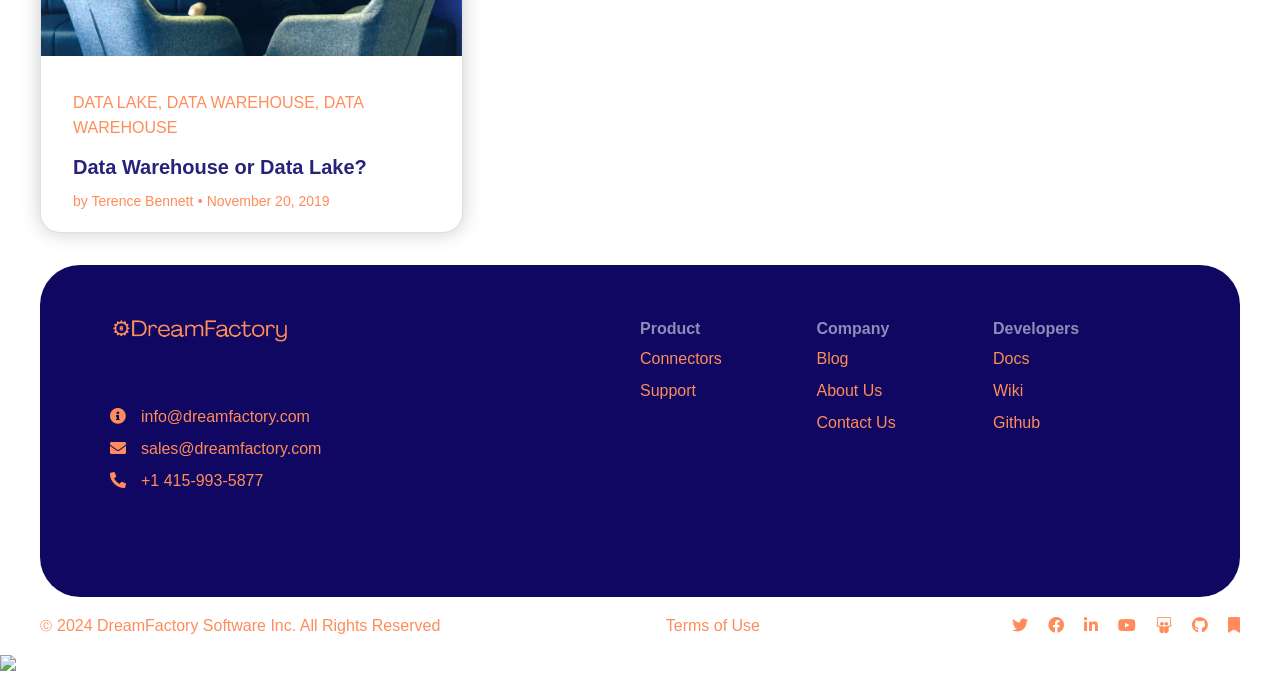Answer the question below using just one word or a short phrase: 
How many social media links are there?

6